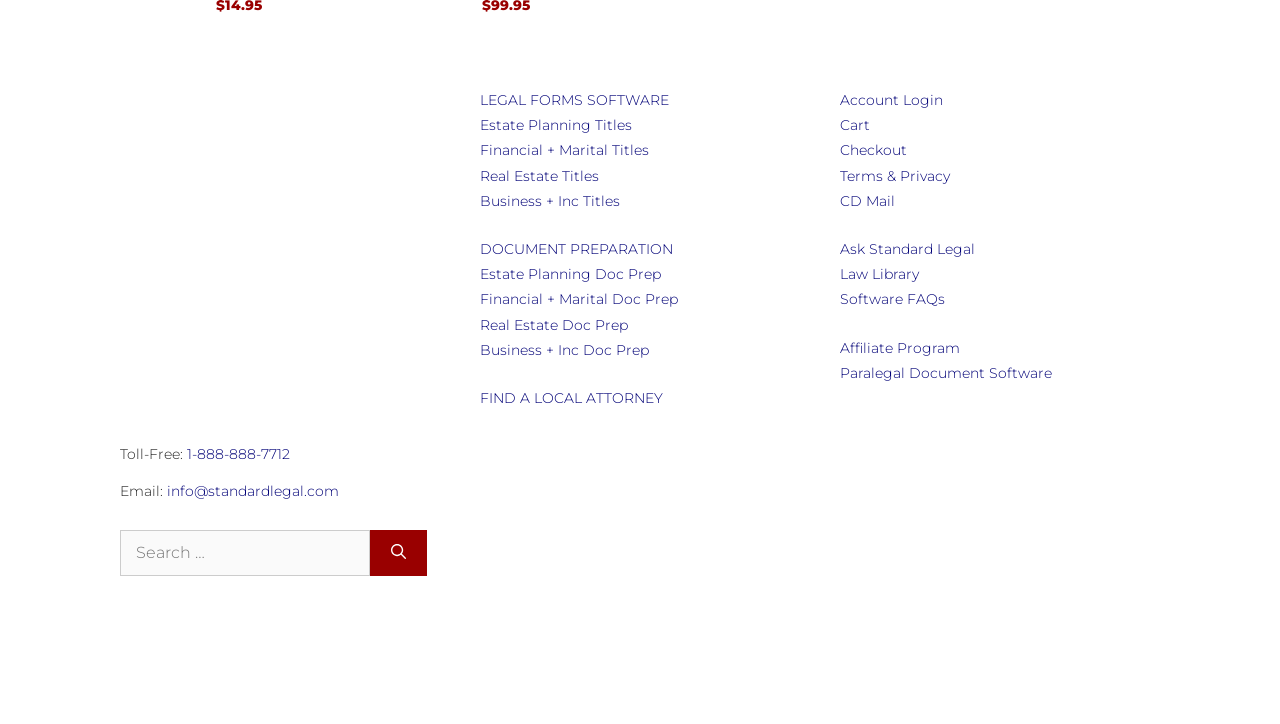Give the bounding box coordinates for this UI element: "CD Mail". The coordinates should be four float numbers between 0 and 1, arranged as [left, top, right, bottom].

[0.656, 0.265, 0.699, 0.29]